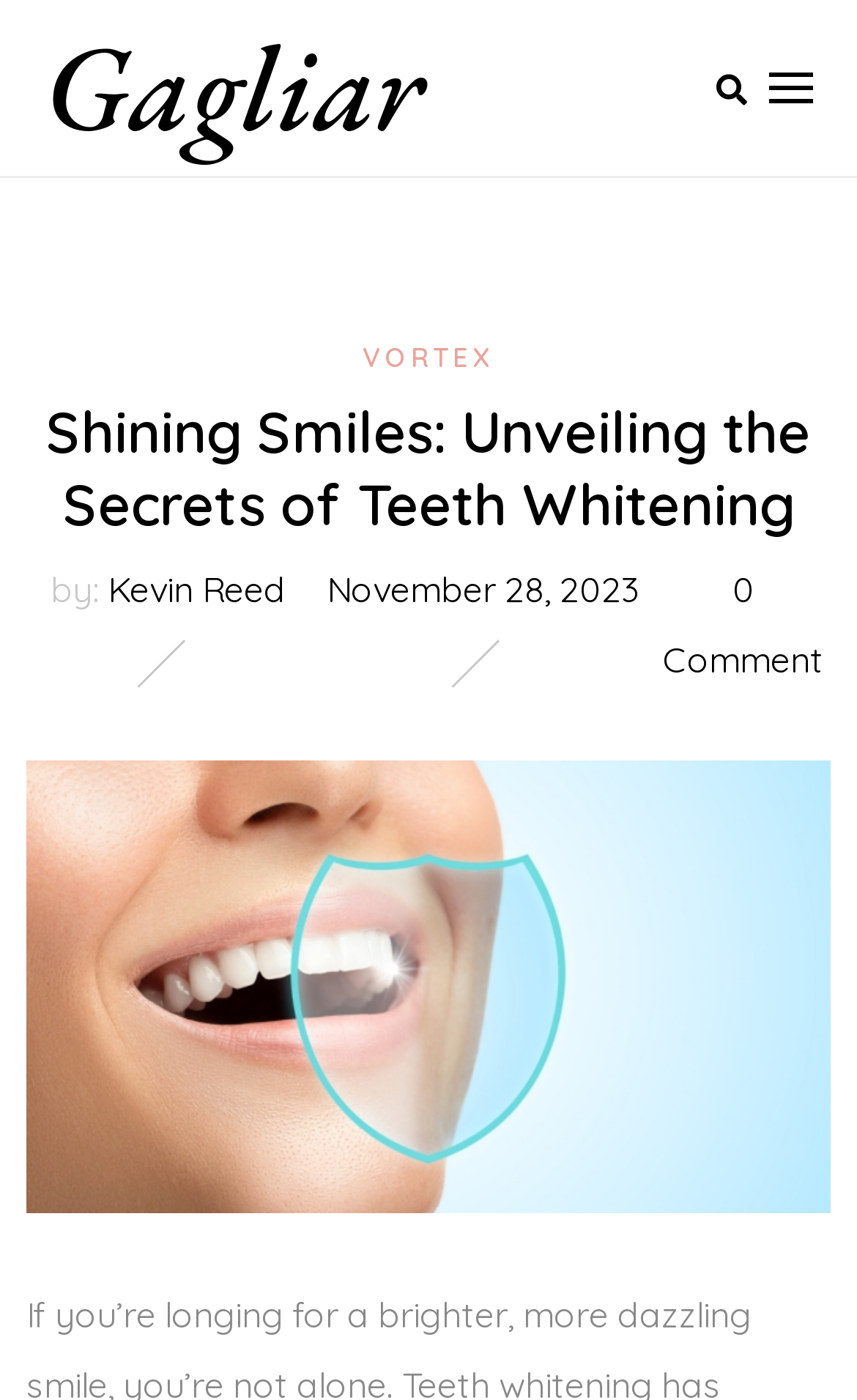How many comments does this article have?
Refer to the image and provide a thorough answer to the question.

I found the text '0 Comment' at the bottom of the article, which indicates the number of comments on this article.